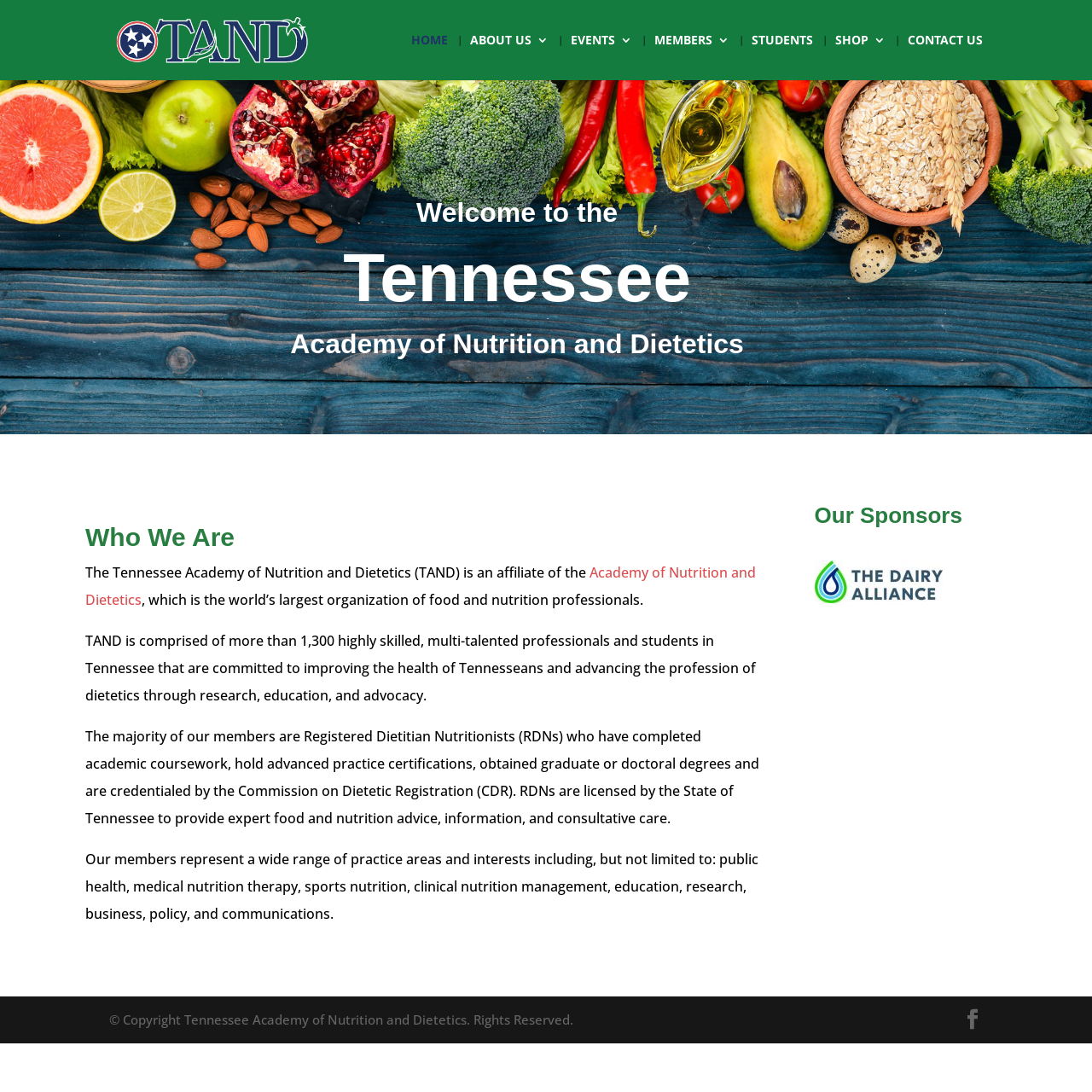Identify the bounding box coordinates for the UI element that matches this description: "HOME".

[0.377, 0.031, 0.41, 0.073]